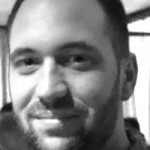Give a detailed account of everything present in the image.

The image features a close-up black and white portrait of a man with a friendly smile, presenting a warm and approachable demeanor. He has short hair and a well-groomed beard, contributing to a polished appearance. This image is associated with the individual identified as Adam Goddard, who serves as a Director at Fitzcount Land, a consultancy specializing in land acquisition, promotion, and development in South England. The context suggests a professional setting, likely aimed at connecting with potential clients and stakeholders in the land and planning sector.